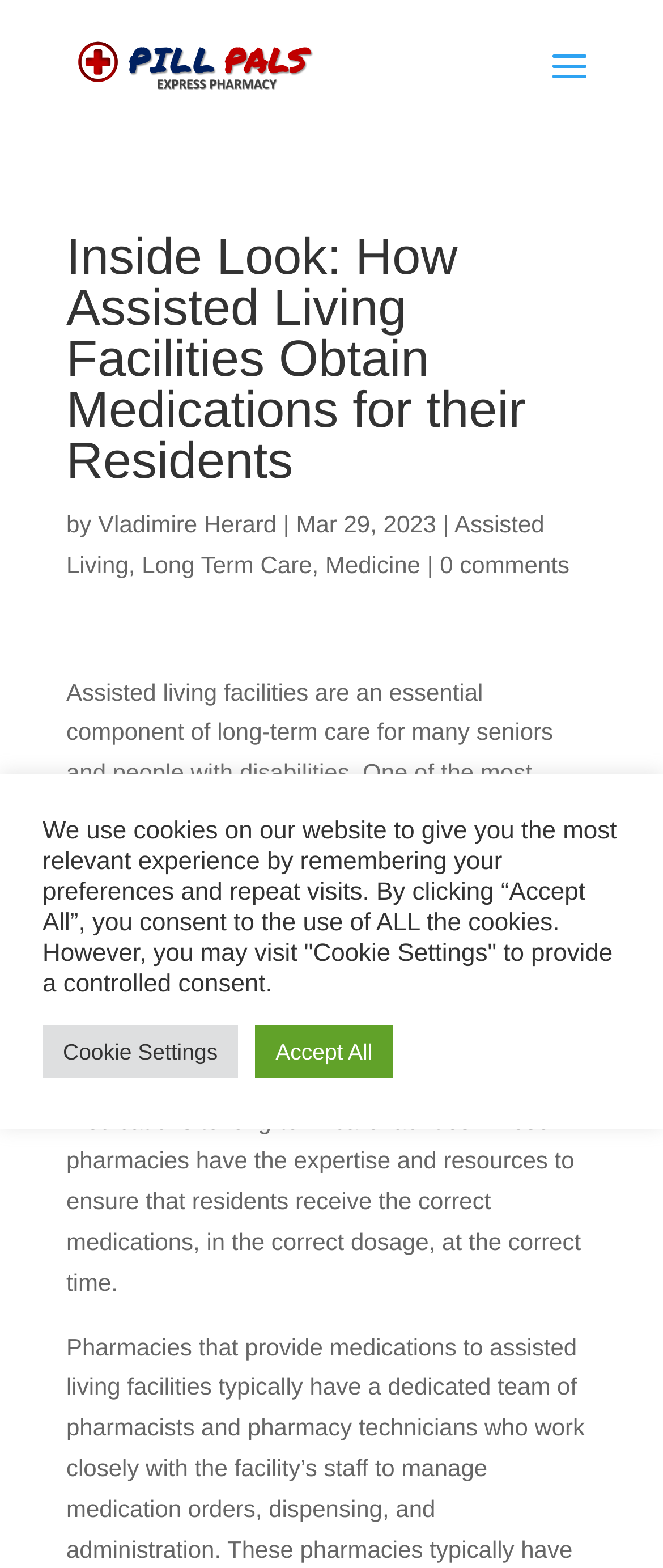How do assisted living facilities obtain medications?
Please use the image to provide an in-depth answer to the question.

The article explains that assisted living facilities obtain medications by partnering with a pharmacy that specializes in providing medications to long-term care facilities.